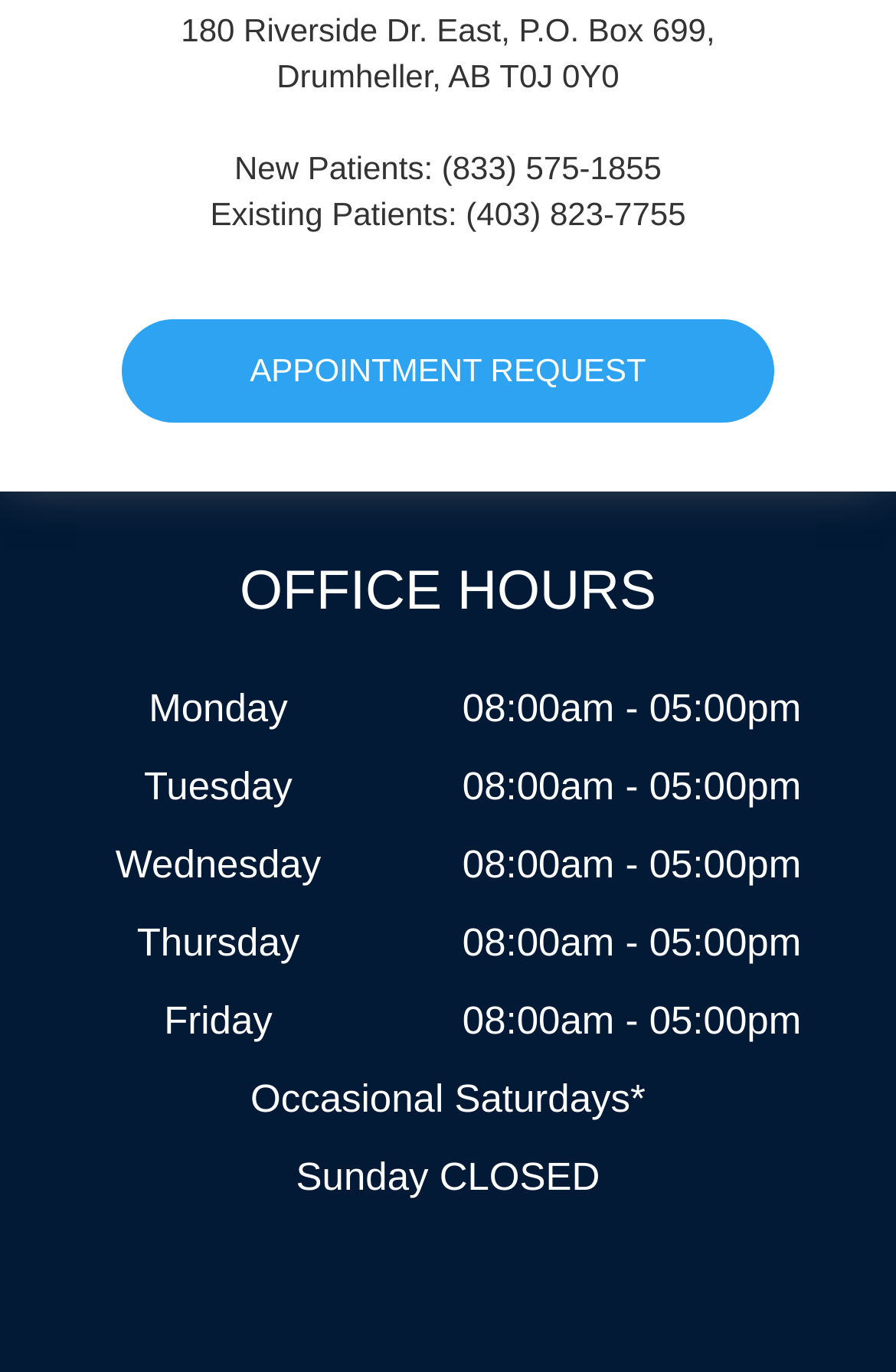What social media platforms are available?
Using the details from the image, give an elaborate explanation to answer the question.

I found the social media platforms by looking at the link elements at the bottom of the webpage, which have the text 'Facebook', 'Google', 'Yelp', and 'LinkedIn'.